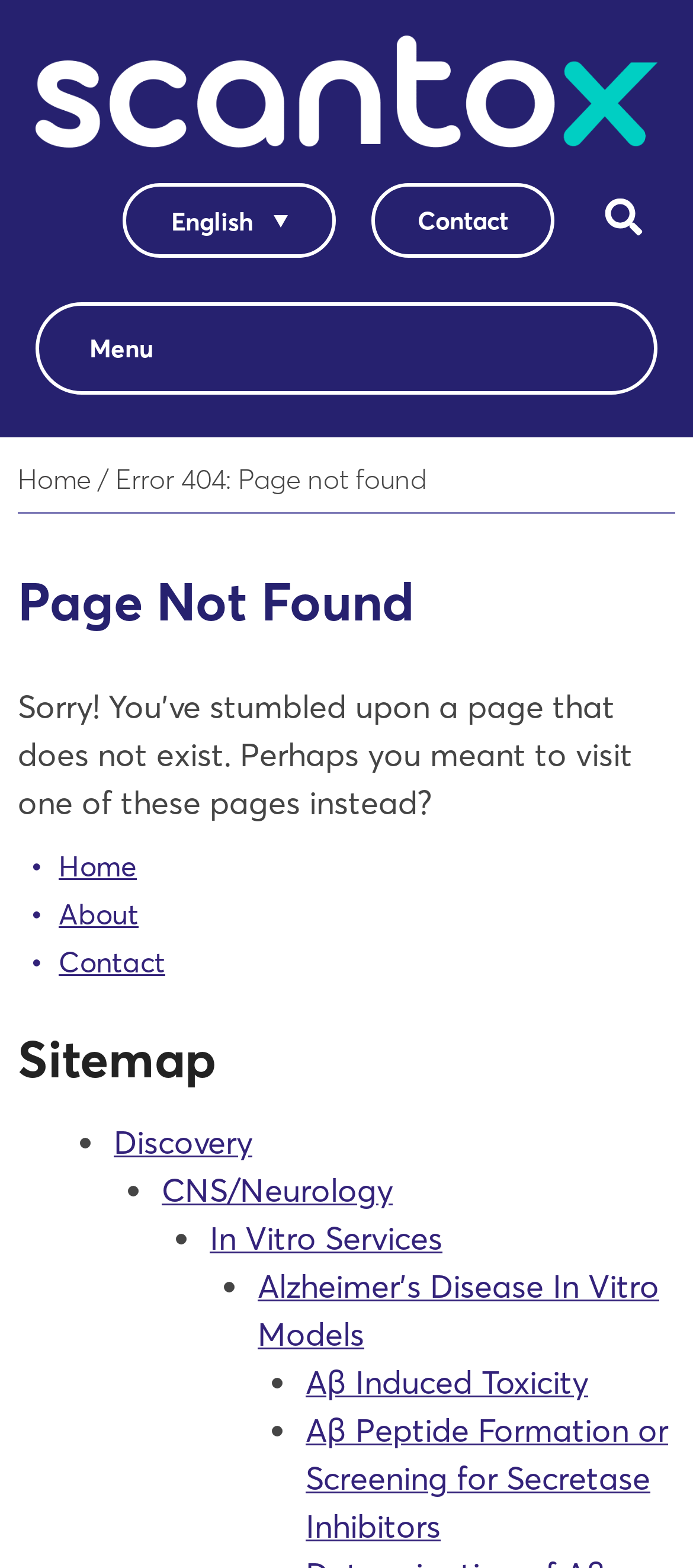Determine the bounding box coordinates of the section I need to click to execute the following instruction: "Click the logo". Provide the coordinates as four float numbers between 0 and 1, i.e., [left, top, right, bottom].

[0.051, 0.023, 0.949, 0.094]